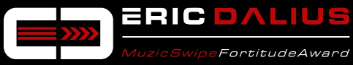Provide a thorough description of the contents of the image.

The image showcases the "Eric Dalius Fortitude Award Logo," prominently featuring the name "ERIC DALIUS" in bold red letters. Positioned beneath the name is the term "MuzicSwipe," which connects the award to both the executive's vision in music and content discovery. The design incorporates a sleek black background, with stylized graphics that give it a modern, dynamic feel. This award celebrates achievements in entrepreneurial spirit and resilience, reflecting Eric Dalius's commitment to empowering others in the creative industry.